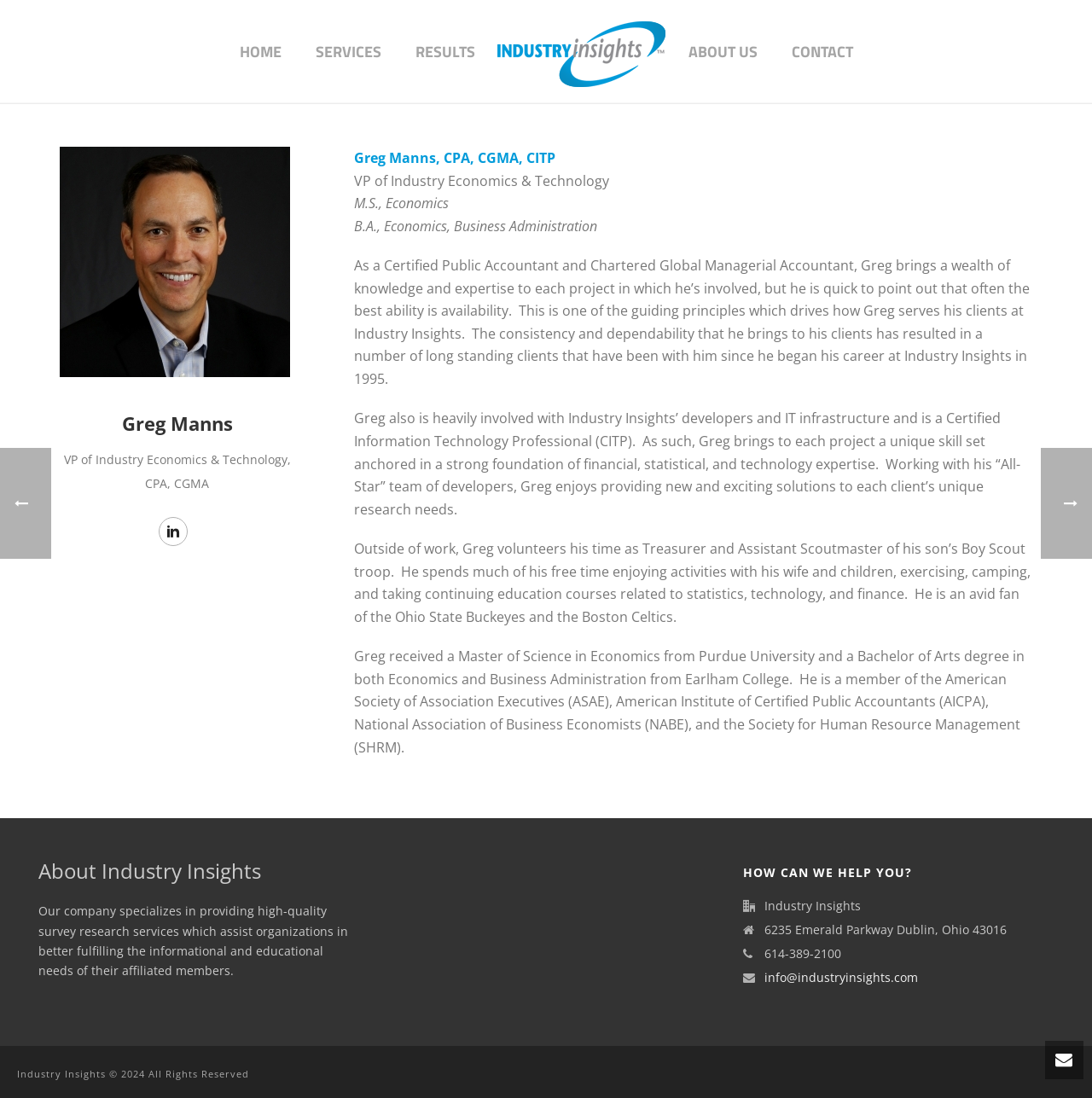Can you show the bounding box coordinates of the region to click on to complete the task described in the instruction: "Send an email to info@industryinsights.com"?

[0.7, 0.884, 0.841, 0.898]